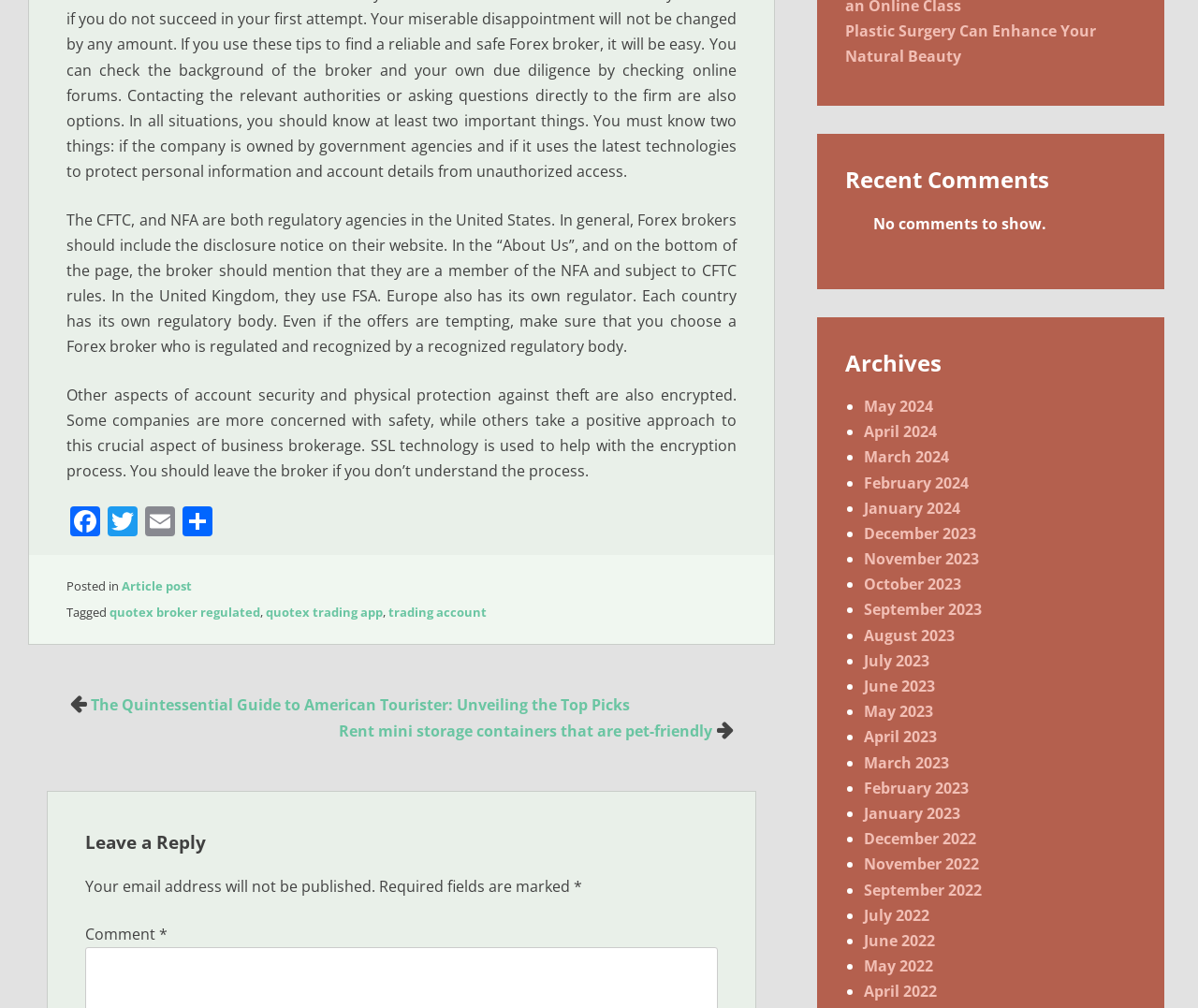Determine the bounding box coordinates for the HTML element described here: "Twitter".

[0.087, 0.503, 0.118, 0.536]